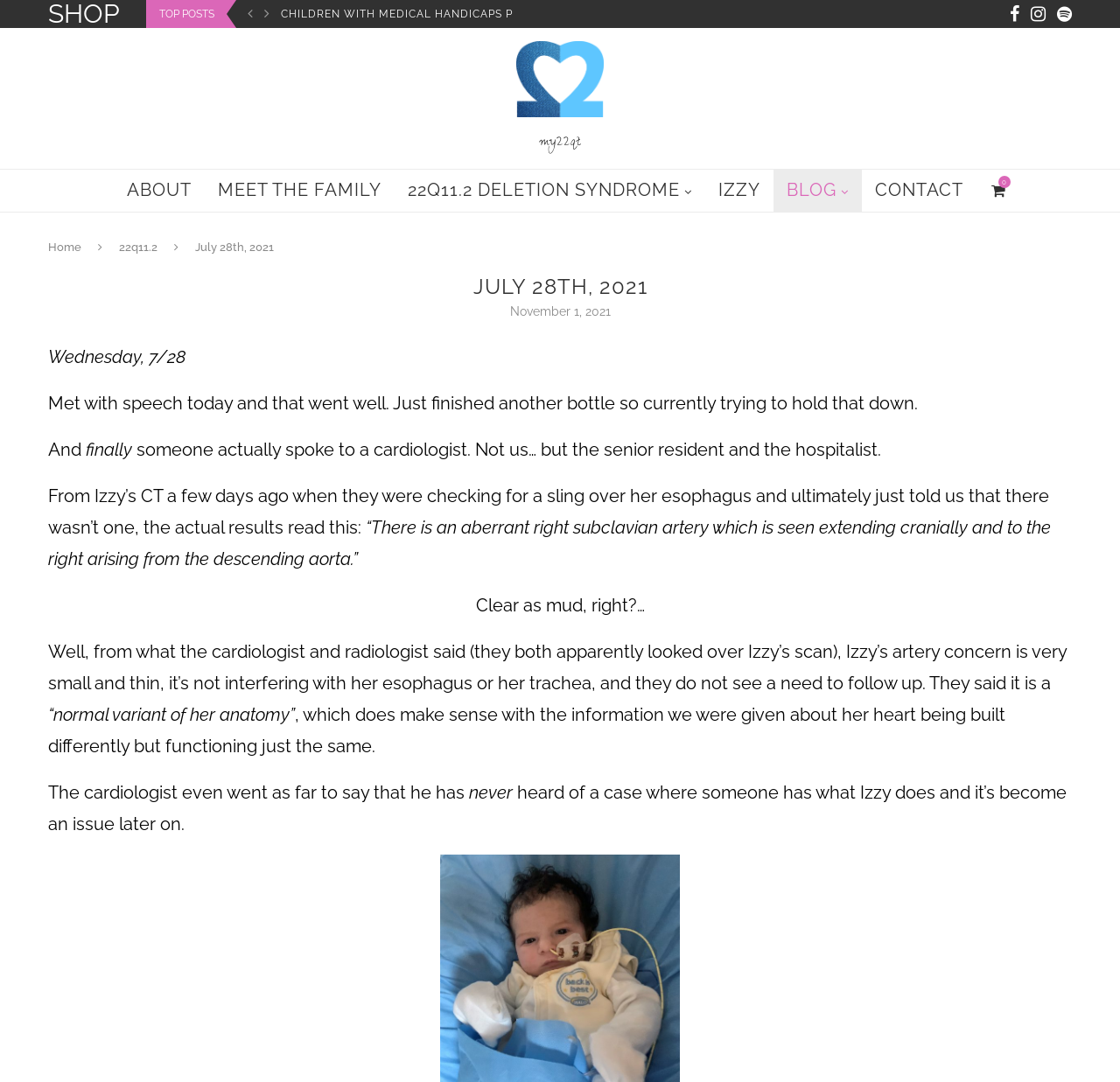Craft a detailed narrative of the webpage's structure and content.

This webpage appears to be a personal blog or journal entry, with a focus on the author's experiences and updates about their child, Izzy, who has a medical condition called 22q11.2 deletion syndrome.

At the top of the page, there are several links to different sections of the website, including "SHOP", "TOP POSTS", and social media links to Facebook, Instagram, and Spotify. Below these links, there is a table with multiple columns, containing links to various pages, such as "ABOUT", "MEET THE FAMILY", and "CONTACT".

The main content of the page is a journal entry dated July 28th, 2021. The entry is divided into several paragraphs, with the first paragraph discussing a meeting with a speech therapist and the author's struggles with holding down a bottle. The subsequent paragraphs discuss a conversation with a cardiologist and the results of Izzy's CT scan, which revealed an aberrant right subclavian artery. The author explains that the cardiologist and radiologist have determined that this condition is a "normal variant of her anatomy" and does not require further follow-up.

Throughout the page, there are several images, including a logo or icon for the website "my22qt" and possibly other images related to Izzy's medical condition. The overall layout of the page is organized, with clear headings and concise text, making it easy to follow the author's narrative.